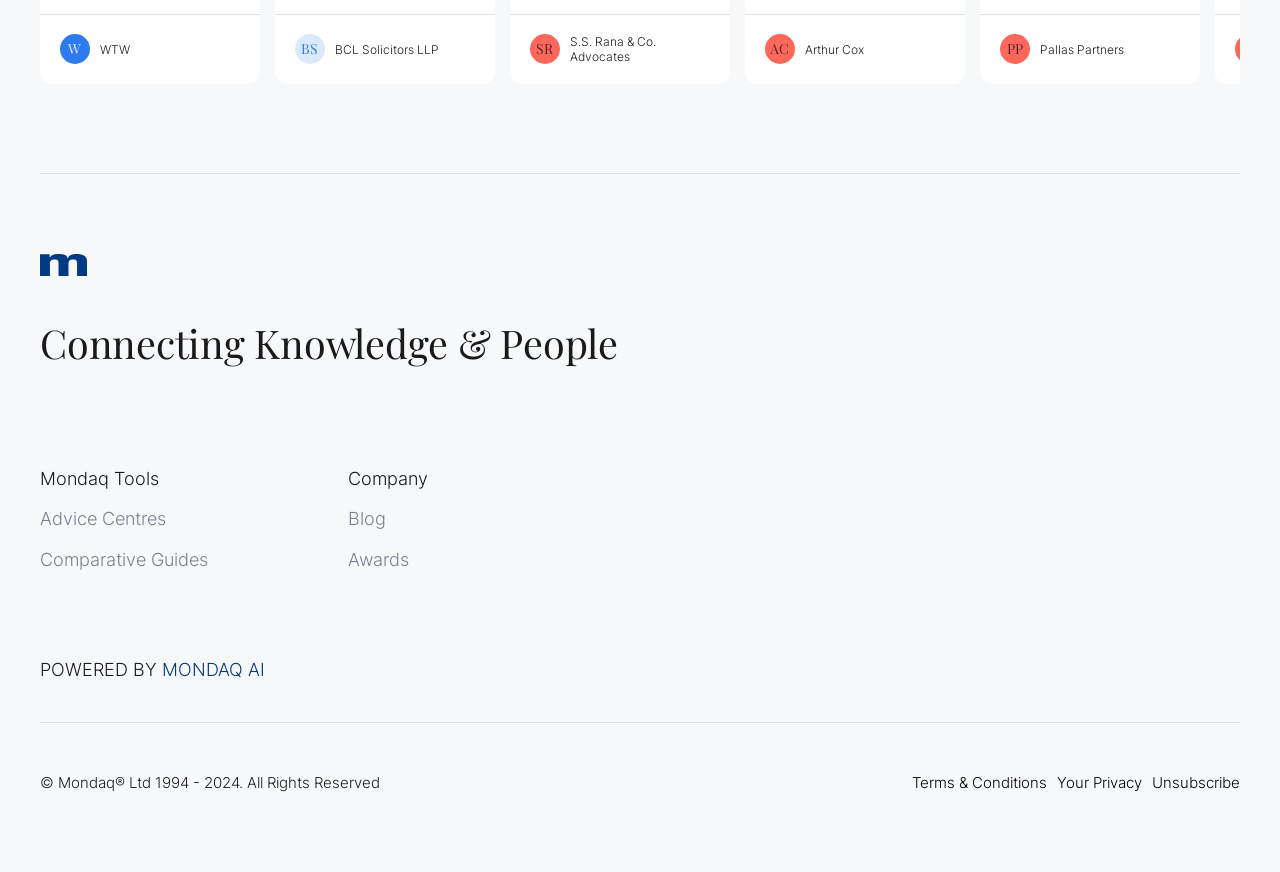Using the description: "parent_node: Connecting Knowledge & People", identify the bounding box of the corresponding UI element in the screenshot.

[0.031, 0.267, 0.969, 0.328]